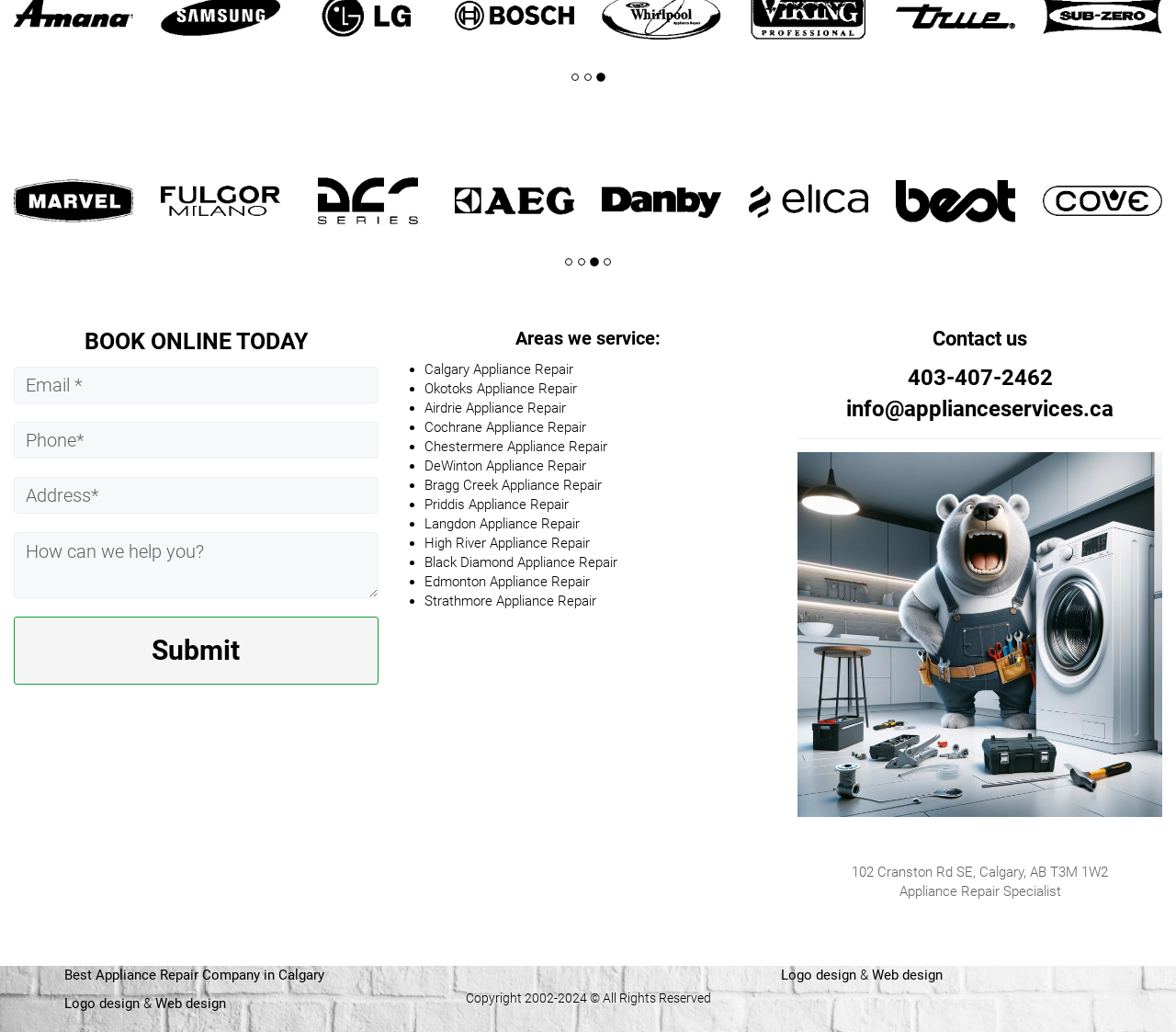What is the purpose of the 'BOOK ONLINE TODAY' button?
Look at the image and construct a detailed response to the question.

The 'BOOK ONLINE TODAY' button is prominently displayed on the webpage, suggesting that it is a call-to-action to encourage users to book an appointment or service online. The button is likely linked to a booking system or form that allows users to schedule a repair service.